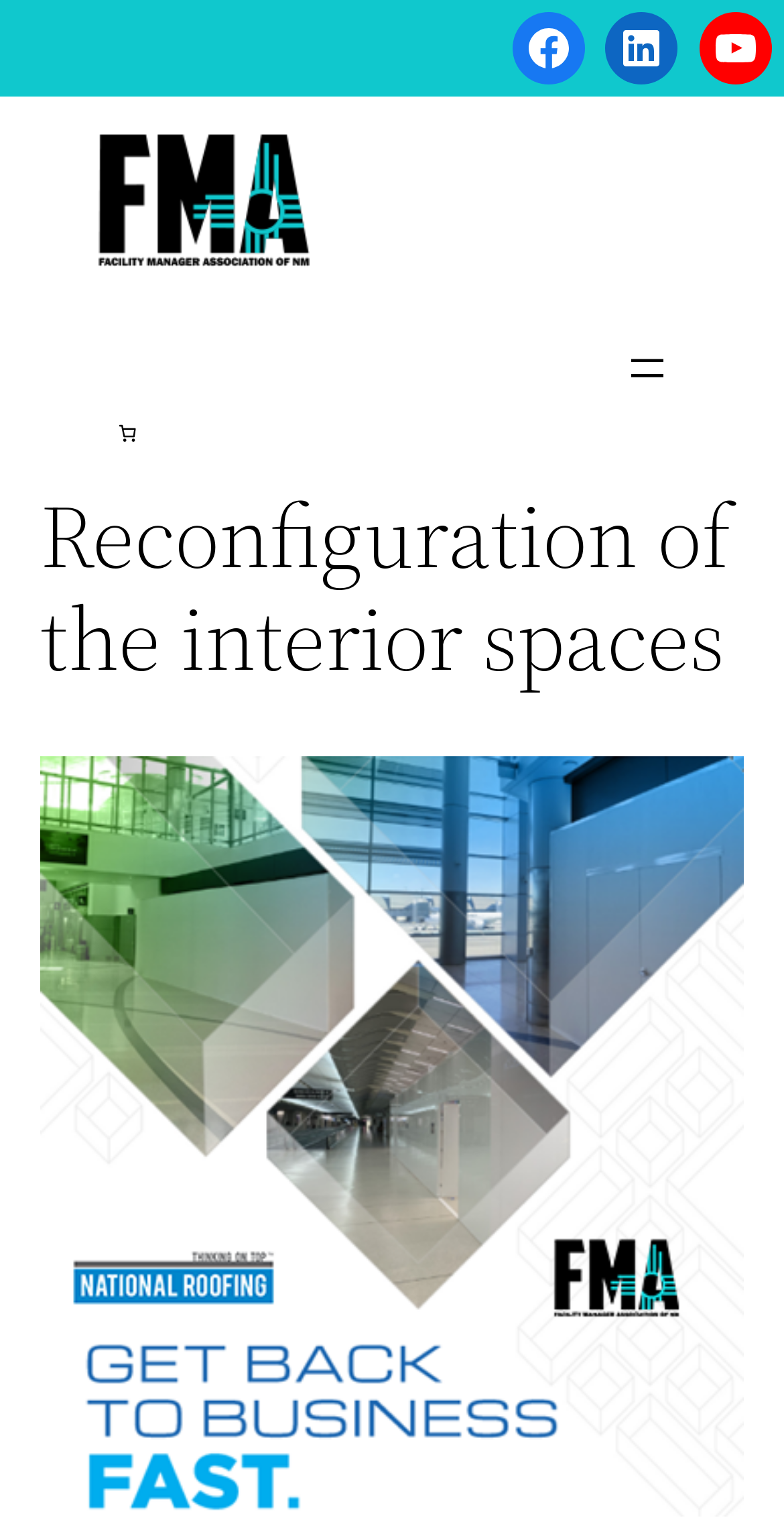Using the webpage screenshot, locate the HTML element that fits the following description and provide its bounding box: "parent_node: Search for: name="s" placeholder="Search..."".

None